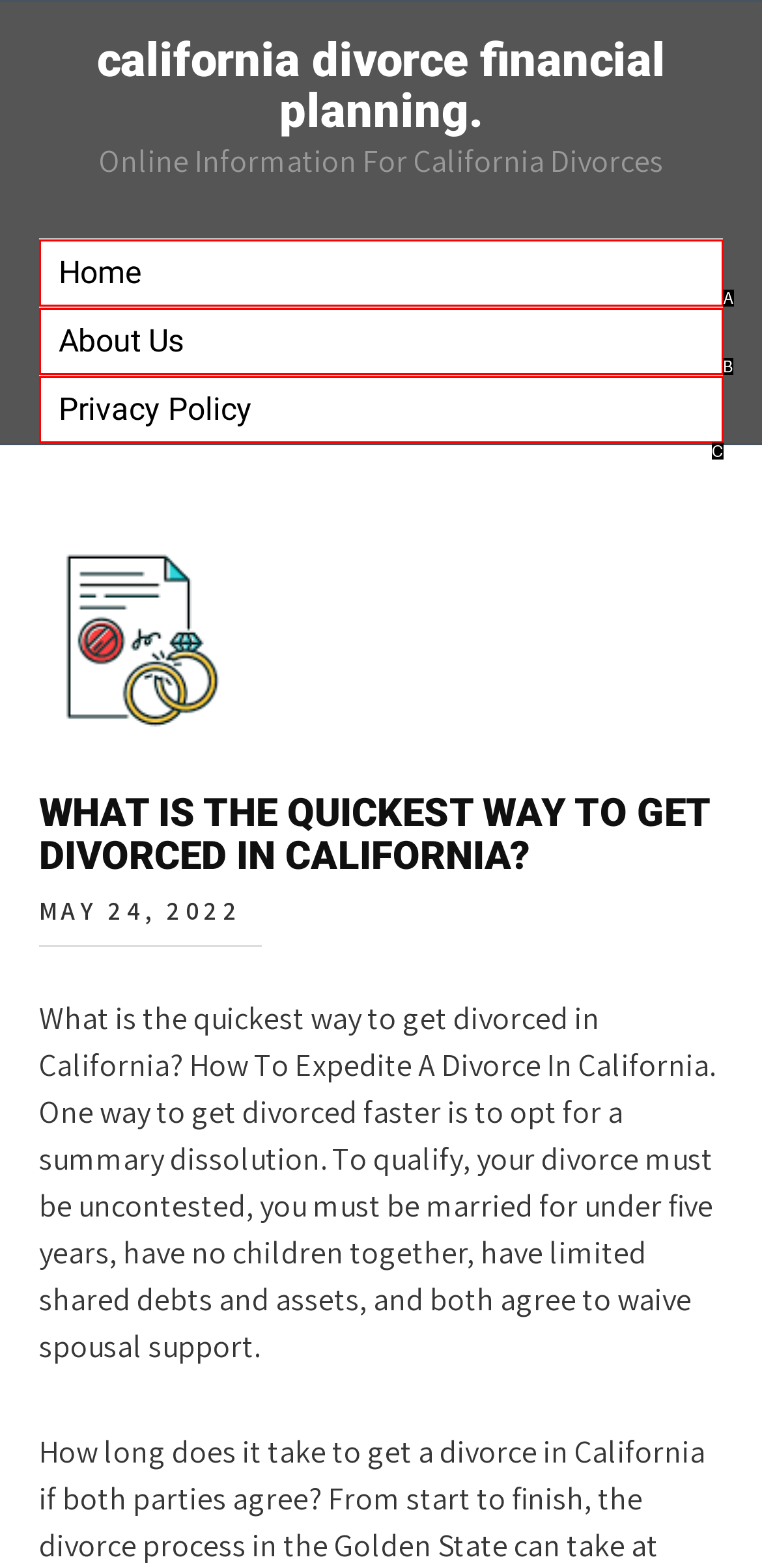From the choices provided, which HTML element best fits the description: Home? Answer with the appropriate letter.

A